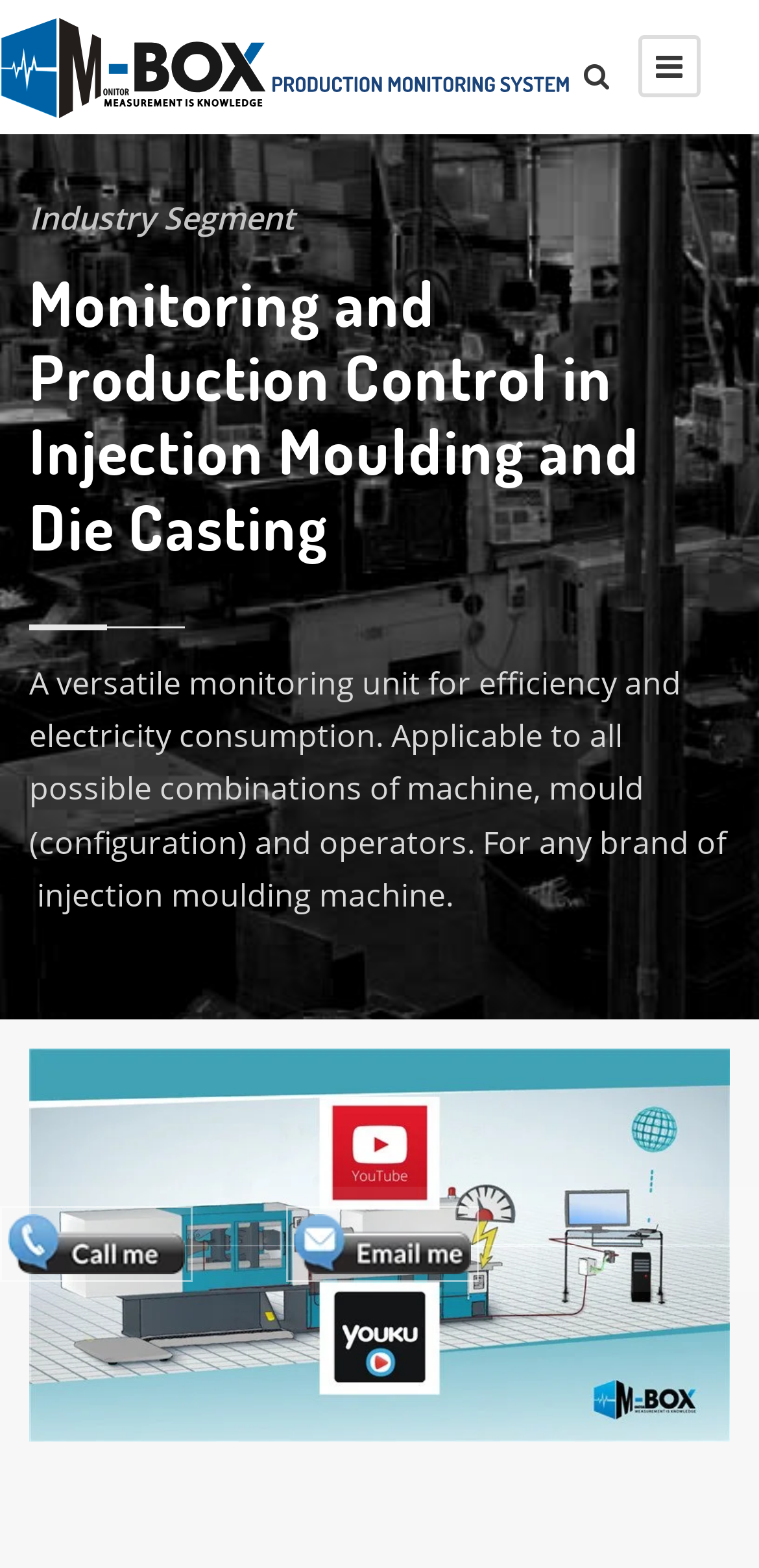How many images are below the main heading?
We need a detailed and meticulous answer to the question.

There are three images below the main heading, each with a link. The images are located within the bounding box coordinates [0.038, 0.669, 0.962, 0.794], [0.038, 0.794, 0.962, 0.92], and [0.064, 0.932, 0.295, 0.988].